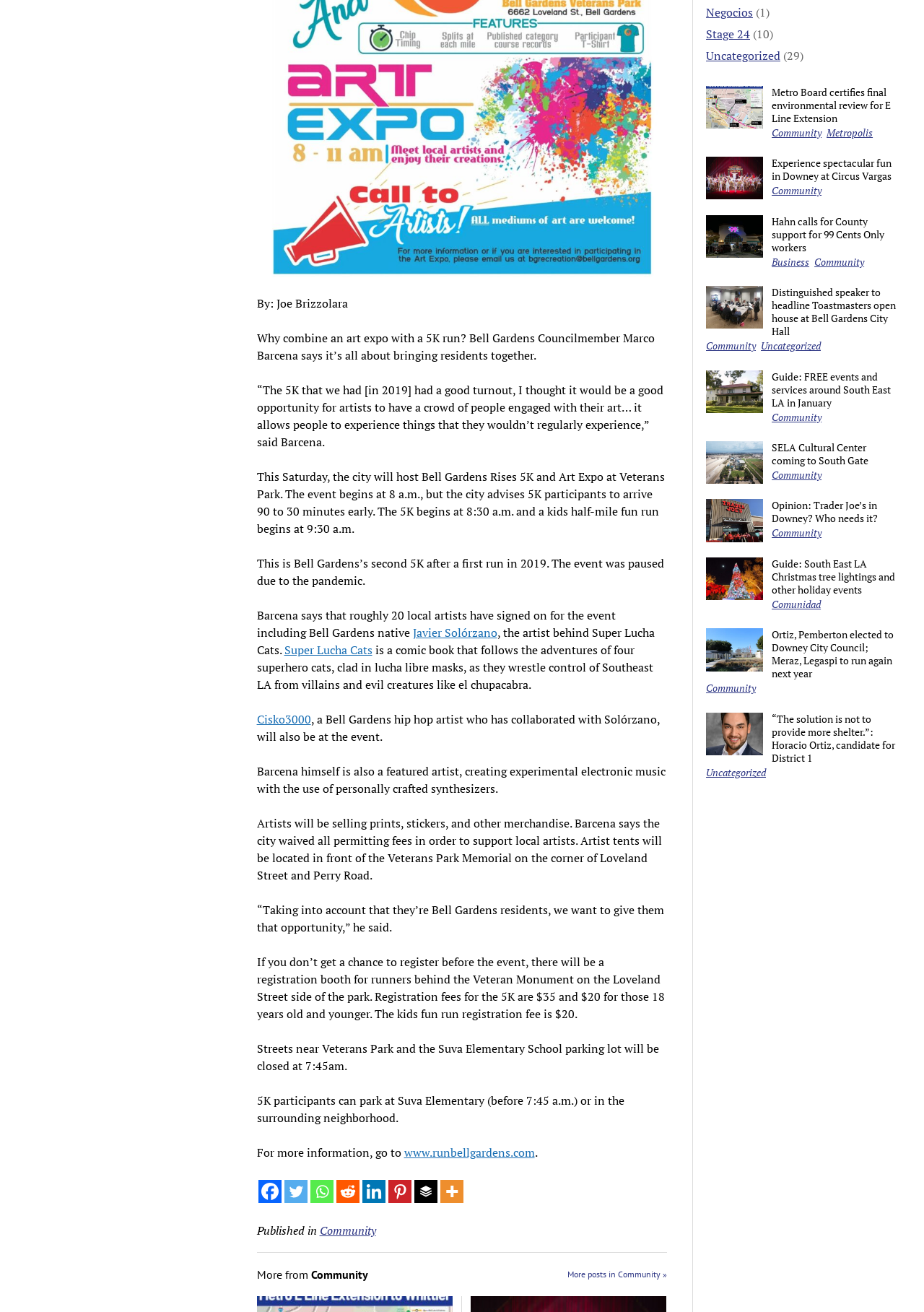Using the provided element description: "More posts in Community »", identify the bounding box coordinates. The coordinates should be four floats between 0 and 1 in the order [left, top, right, bottom].

[0.614, 0.965, 0.722, 0.978]